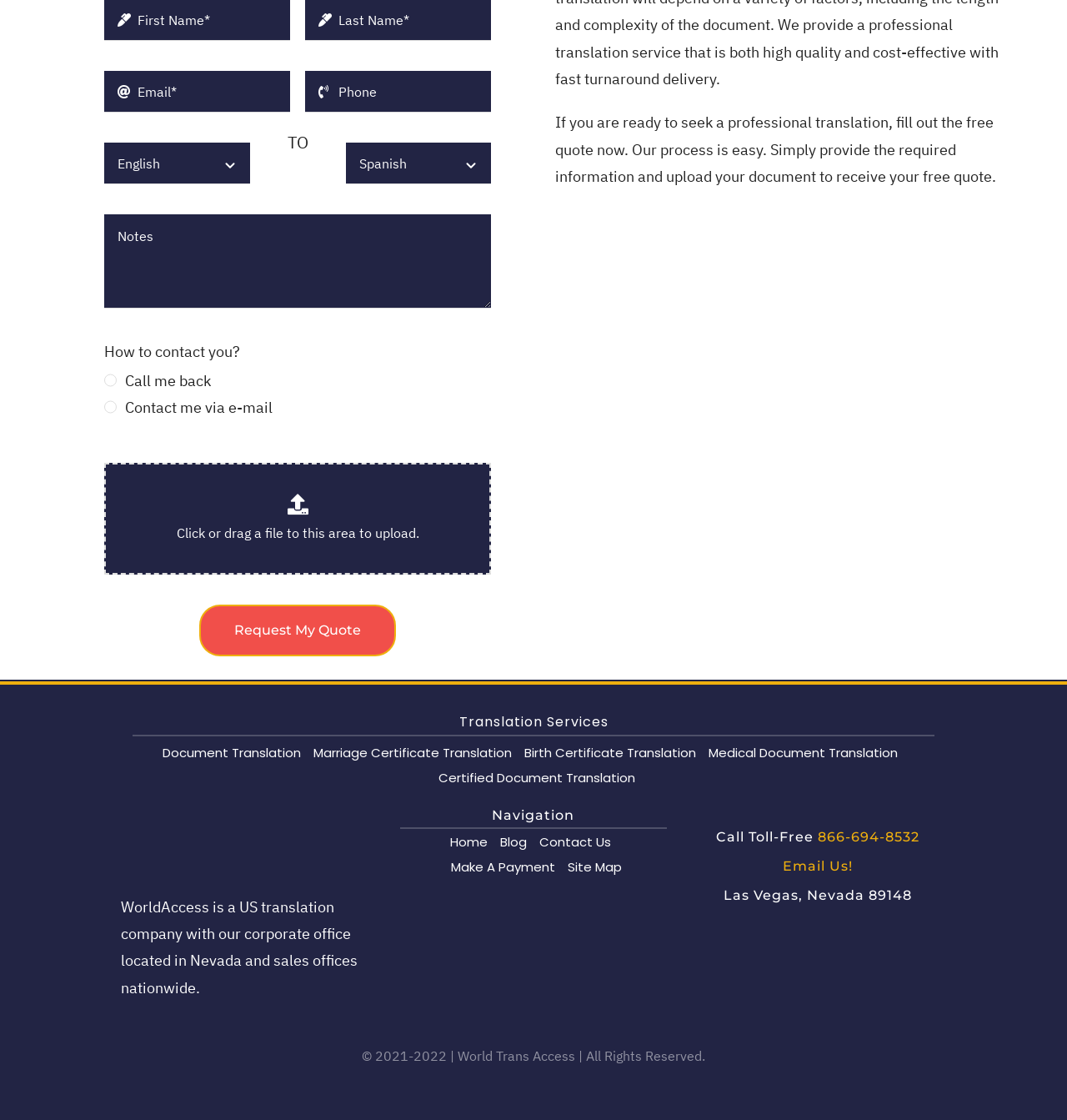Identify the coordinates of the bounding box for the element described below: "Home". Return the coordinates as four float numbers between 0 and 1: [left, top, right, bottom].

[0.422, 0.74, 0.457, 0.762]